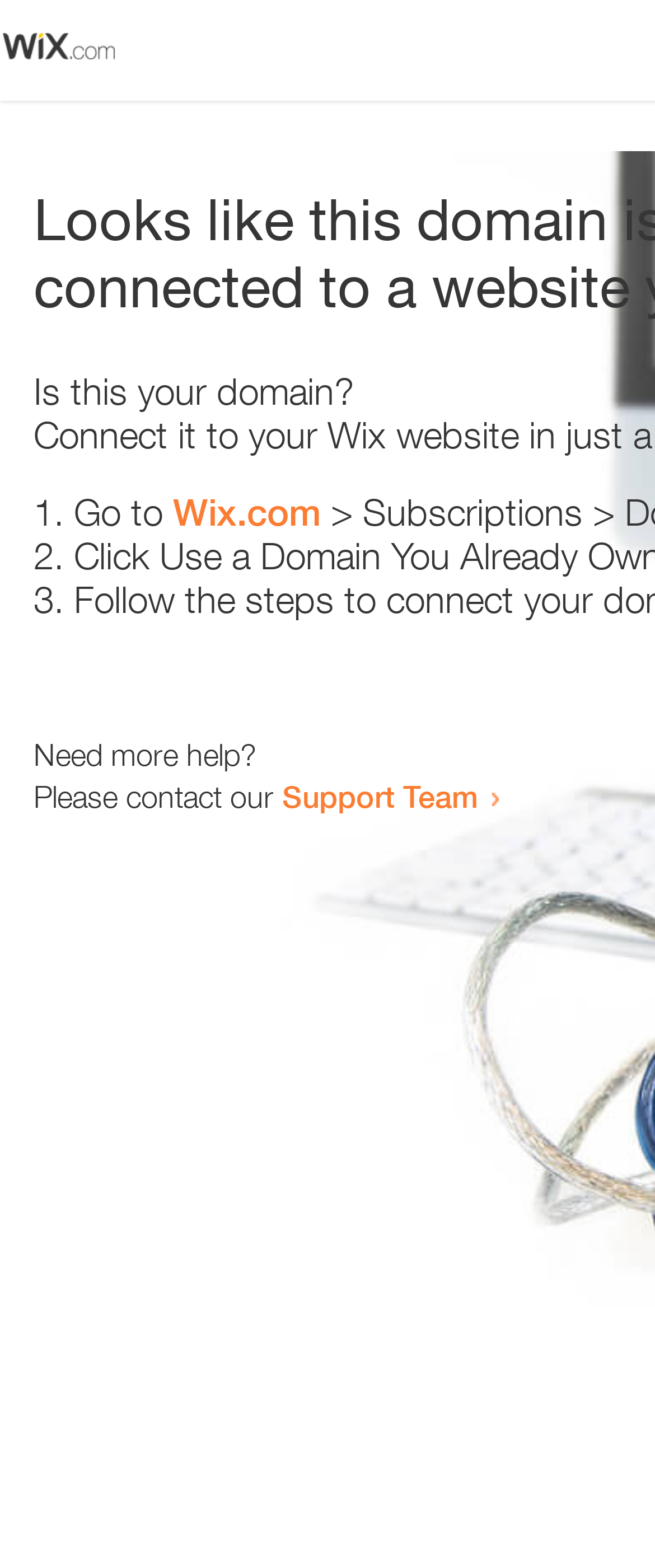Please study the image and answer the question comprehensively:
Is the webpage asking a question?

The webpage contains a static text 'Is this your domain?' which is a question. This suggests that the webpage is asking the user a question.